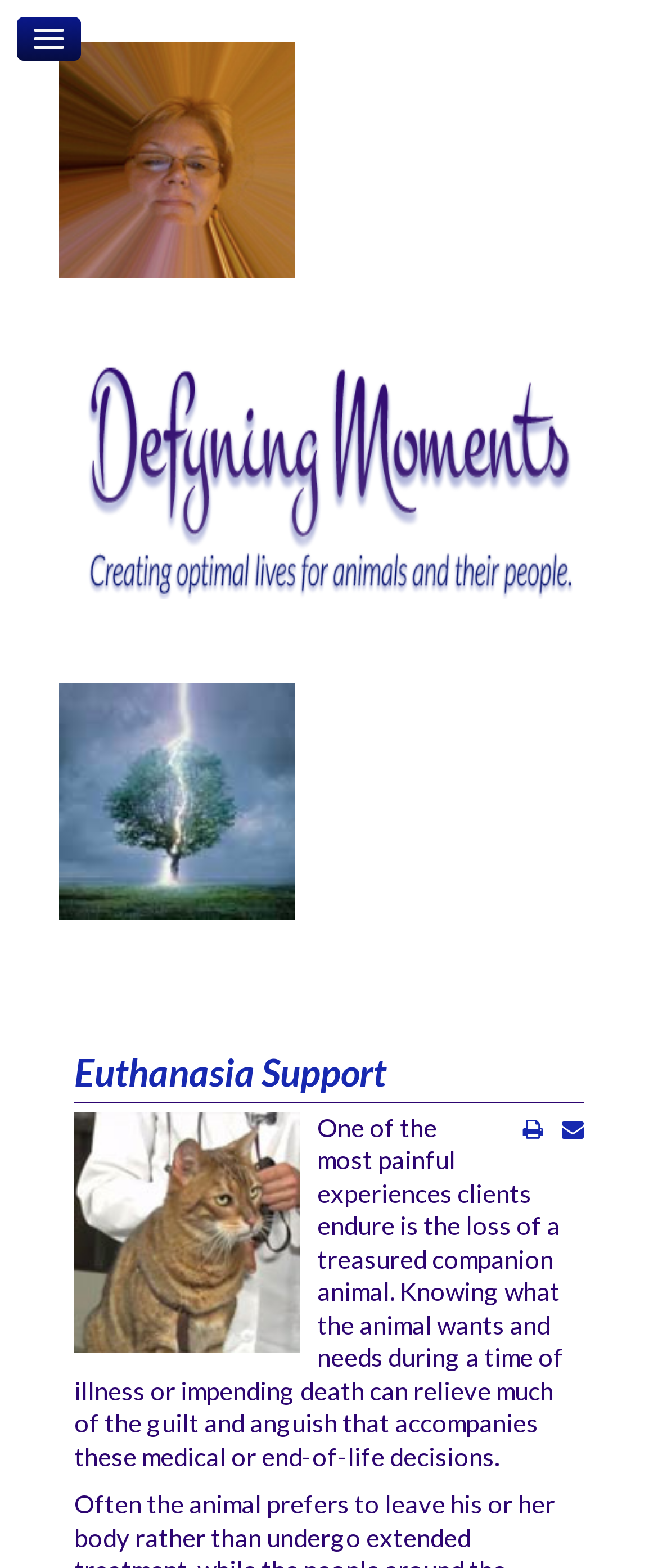Pinpoint the bounding box coordinates of the area that must be clicked to complete this instruction: "Go to Store".

[0.076, 0.368, 0.924, 0.411]